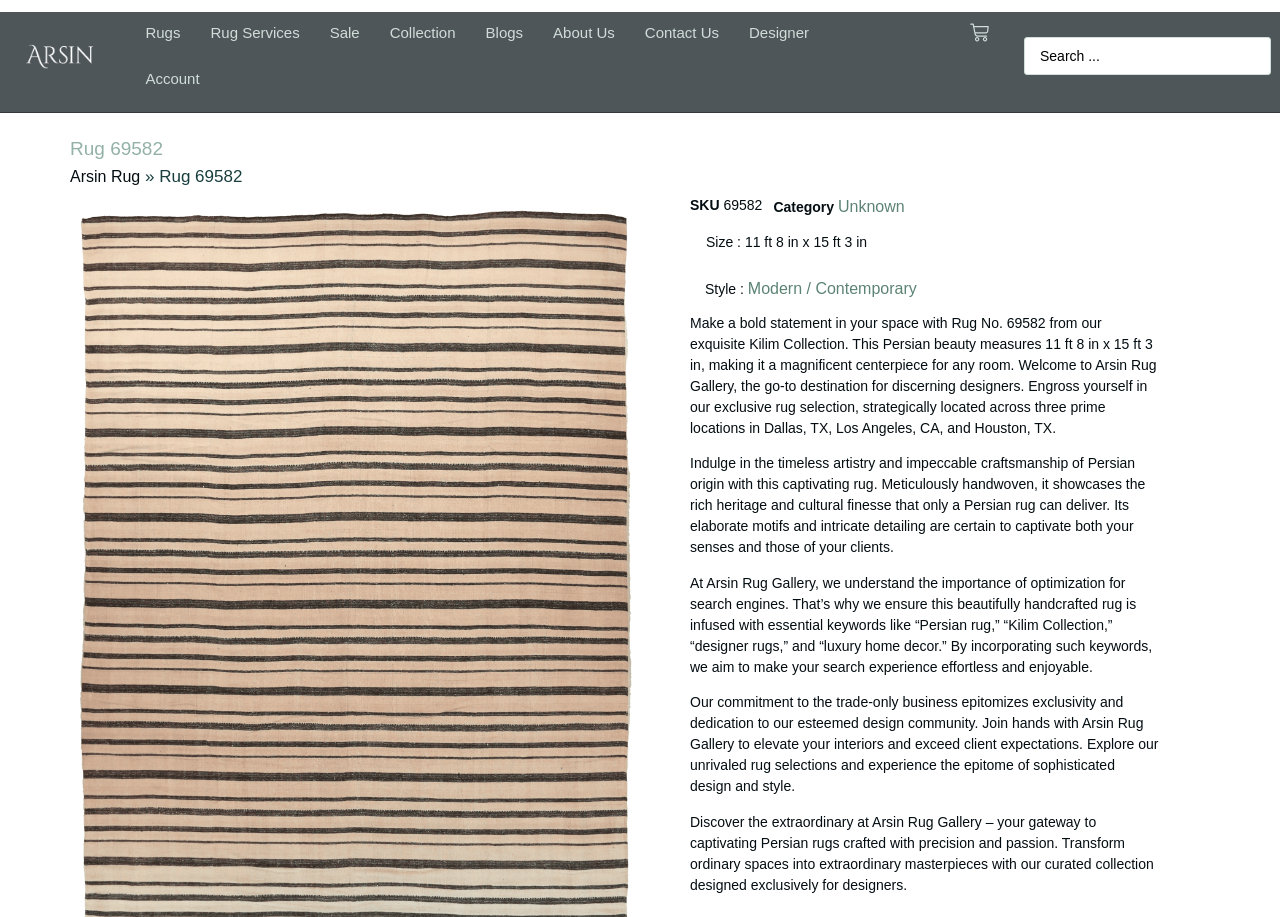Please locate the bounding box coordinates of the region I need to click to follow this instruction: "Click on the 'Rugs' link".

[0.102, 0.011, 0.153, 0.061]